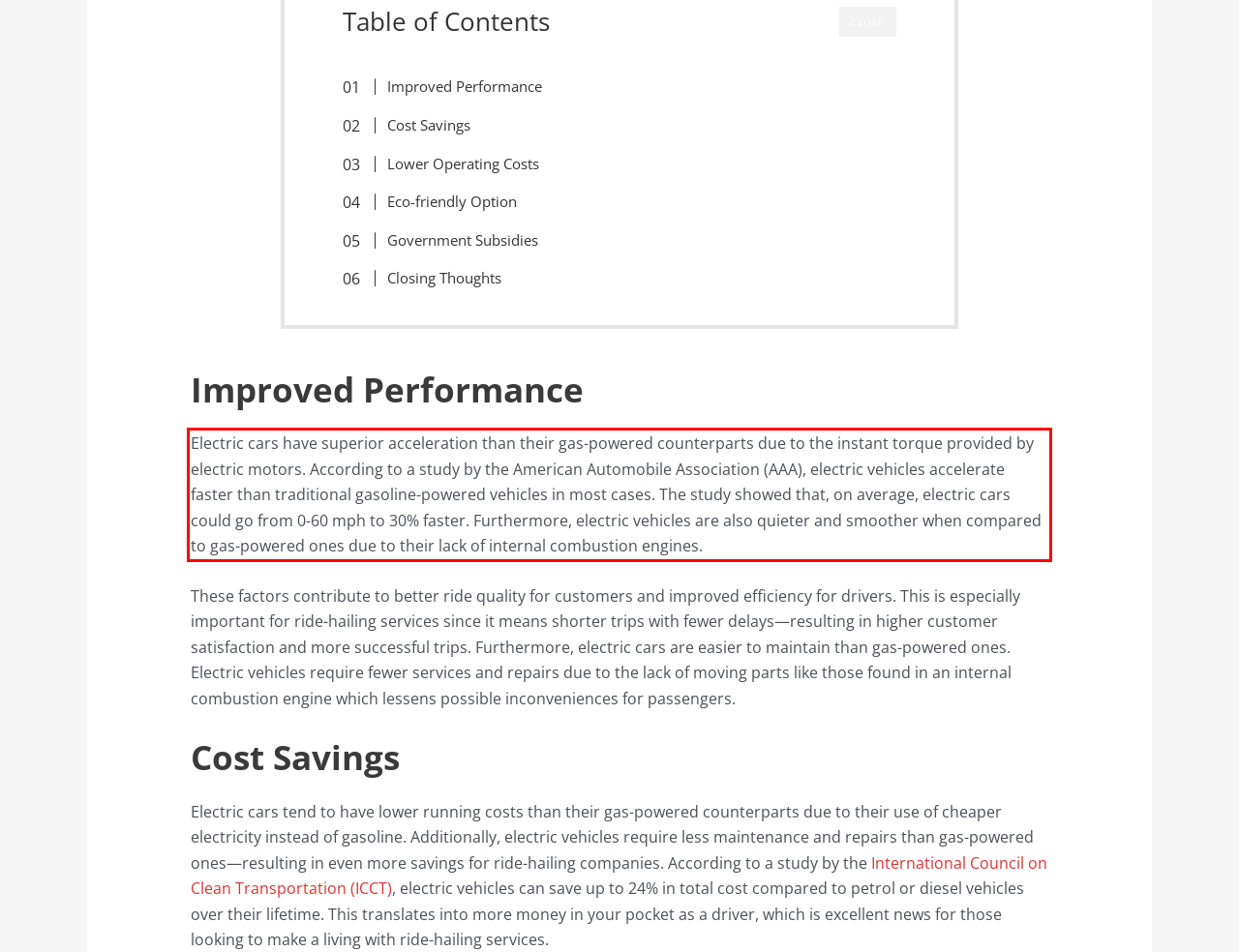You are provided with a screenshot of a webpage that includes a UI element enclosed in a red rectangle. Extract the text content inside this red rectangle.

Electric cars have superior acceleration than their gas-powered counterparts due to the instant torque provided by electric motors. According to a study by the American Automobile Association (AAA), electric vehicles accelerate faster than traditional gasoline-powered vehicles in most cases. The study showed that, on average, electric cars could go from 0-60 mph to 30% faster. Furthermore, electric vehicles are also quieter and smoother when compared to gas-powered ones due to their lack of internal combustion engines.